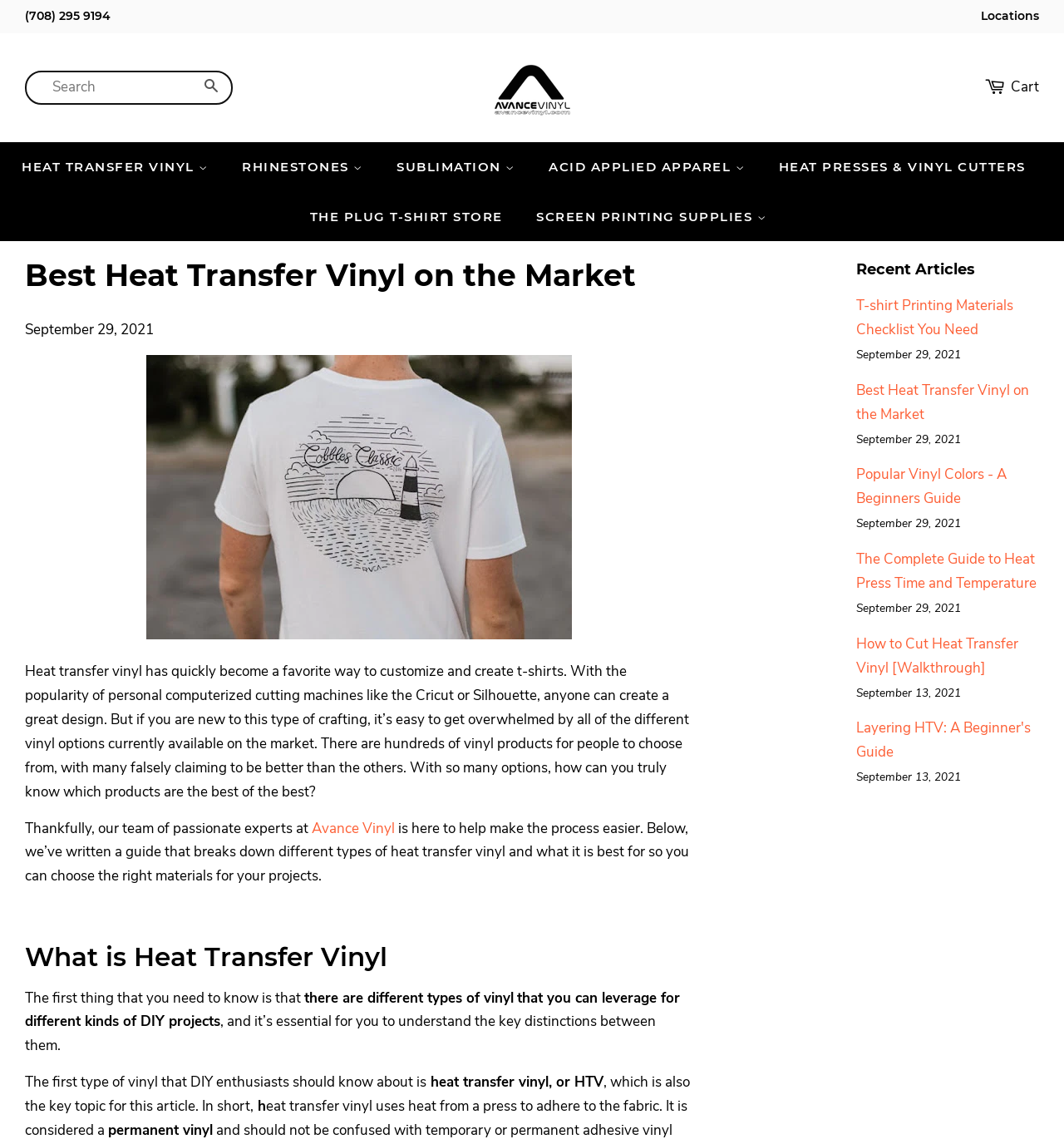Using the information shown in the image, answer the question with as much detail as possible: What is the purpose of heat transfer vinyl?

According to the webpage, heat transfer vinyl is used to create custom t-shirt designs. It is a practical way to customize and create t-shirts, and it can be cut to any design using a machine.